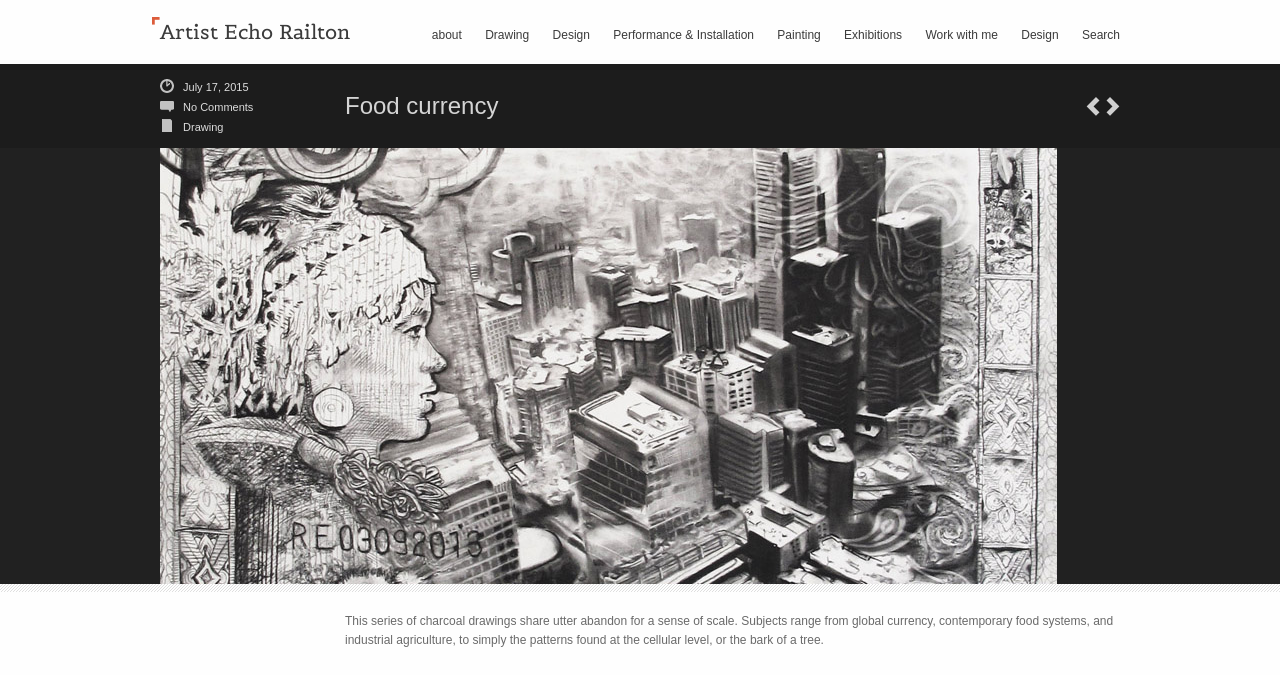Specify the bounding box coordinates of the element's area that should be clicked to execute the given instruction: "Explore the Drawing section". The coordinates should be four float numbers between 0 and 1, i.e., [left, top, right, bottom].

[0.379, 0.041, 0.413, 0.061]